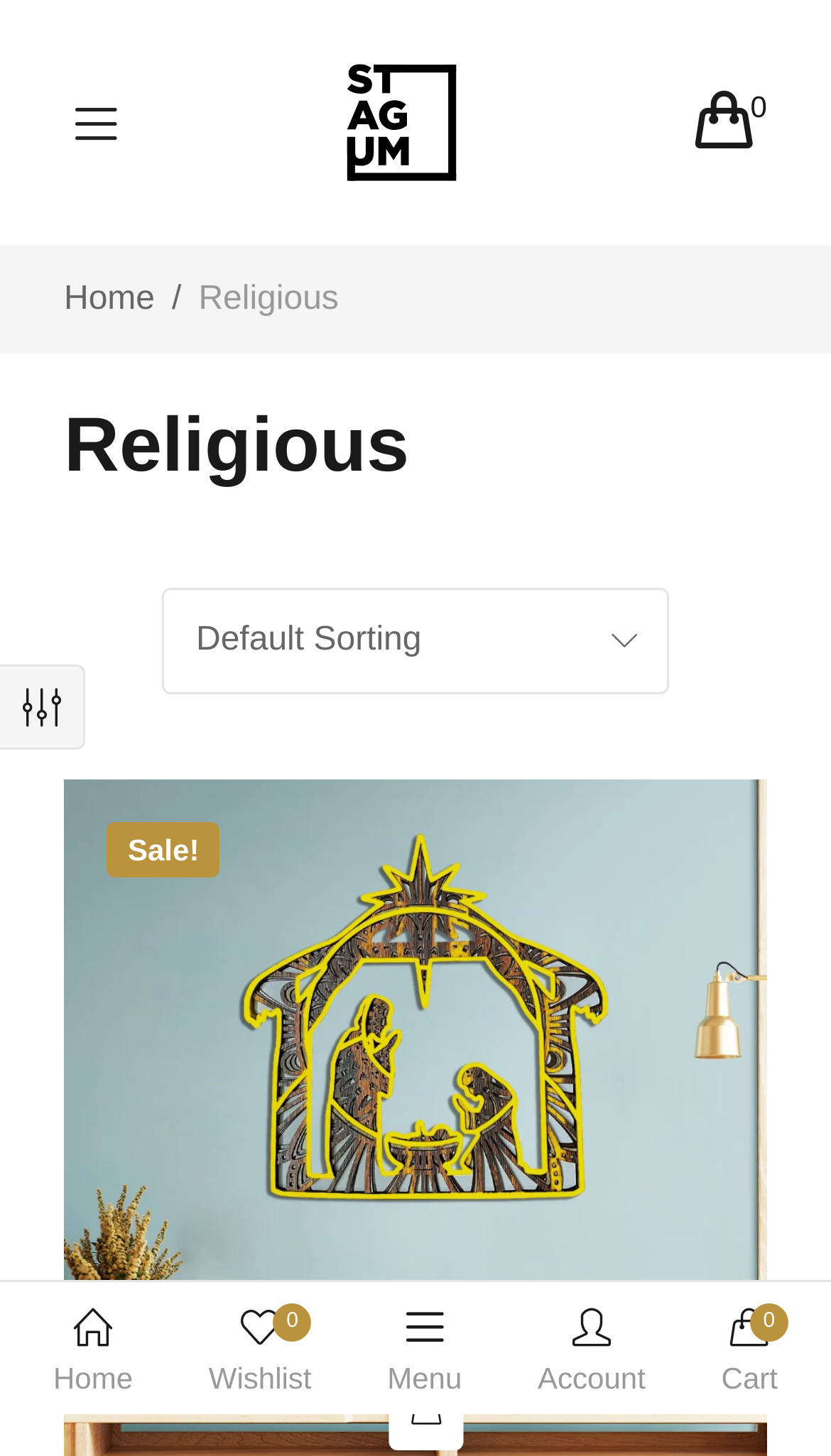Is there a sale on the website?
Provide a one-word or short-phrase answer based on the image.

Yes